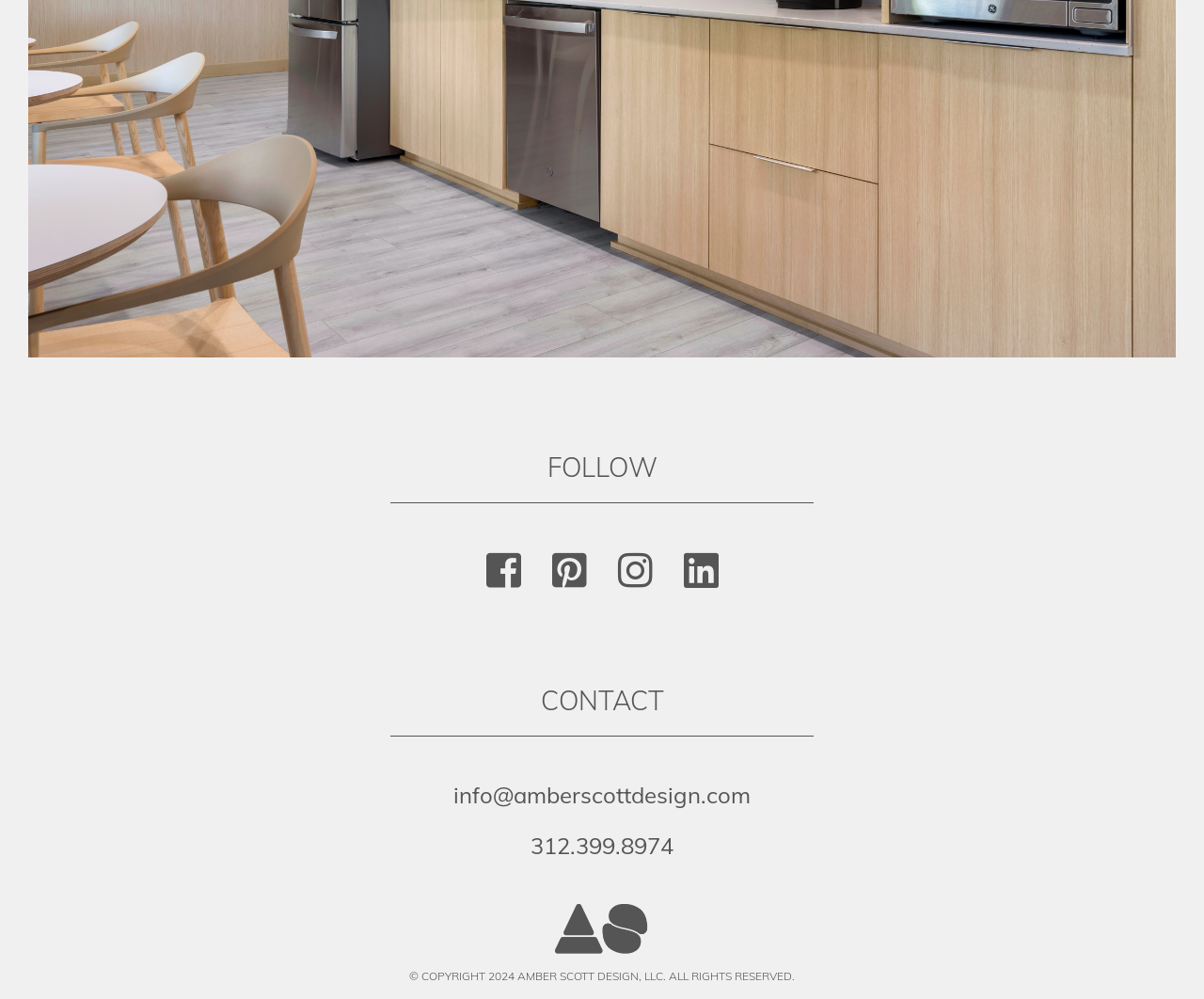What is the email address for contact?
Please provide a single word or phrase as your answer based on the screenshot.

info@amberscottdesign.com